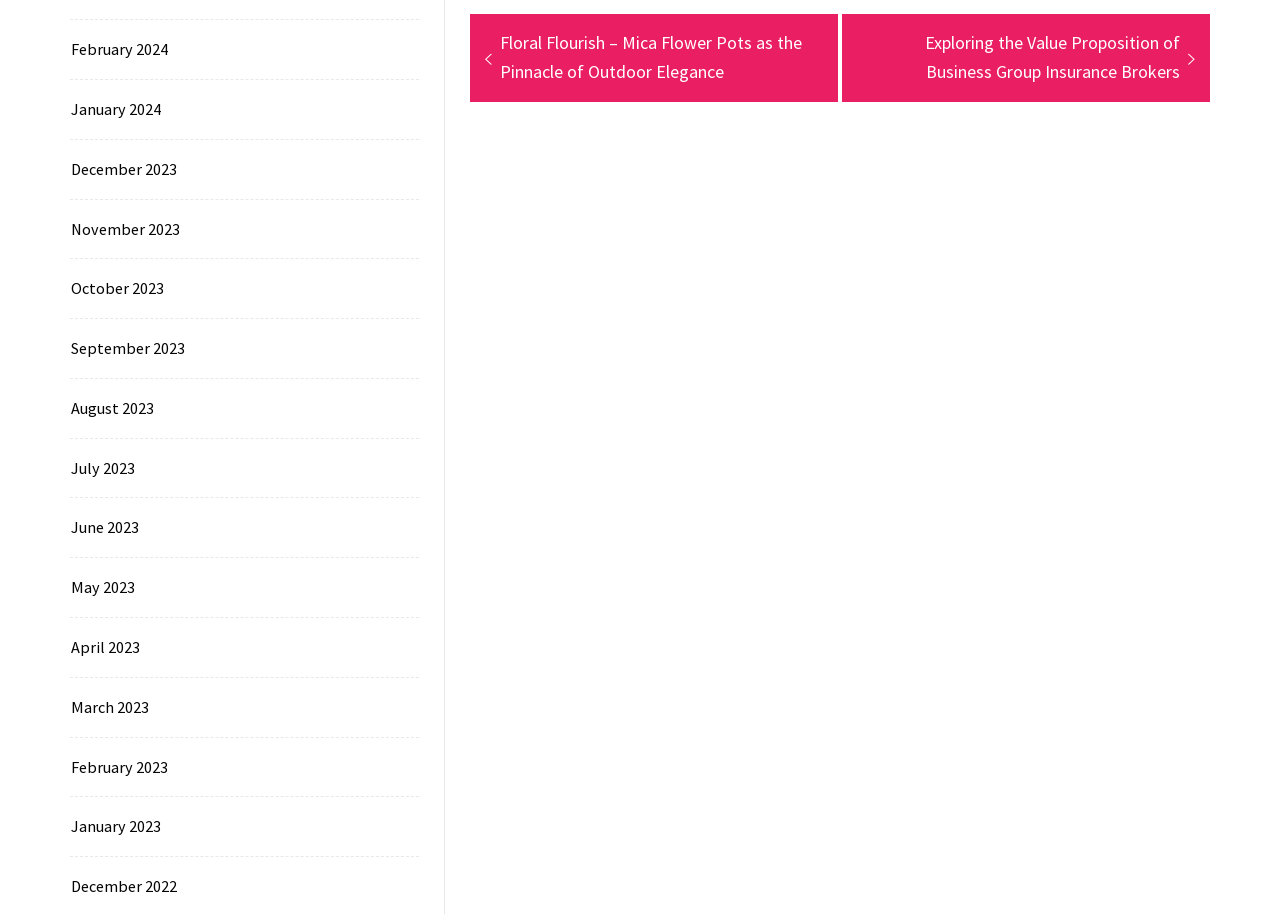What is the purpose of the links '- February 2024', '- January 2024', ...?
Give a detailed response to the question by analyzing the screenshot.

The links '- February 2024', '- January 2024', ... are used for archive navigation, allowing users to access posts from specific months and years.